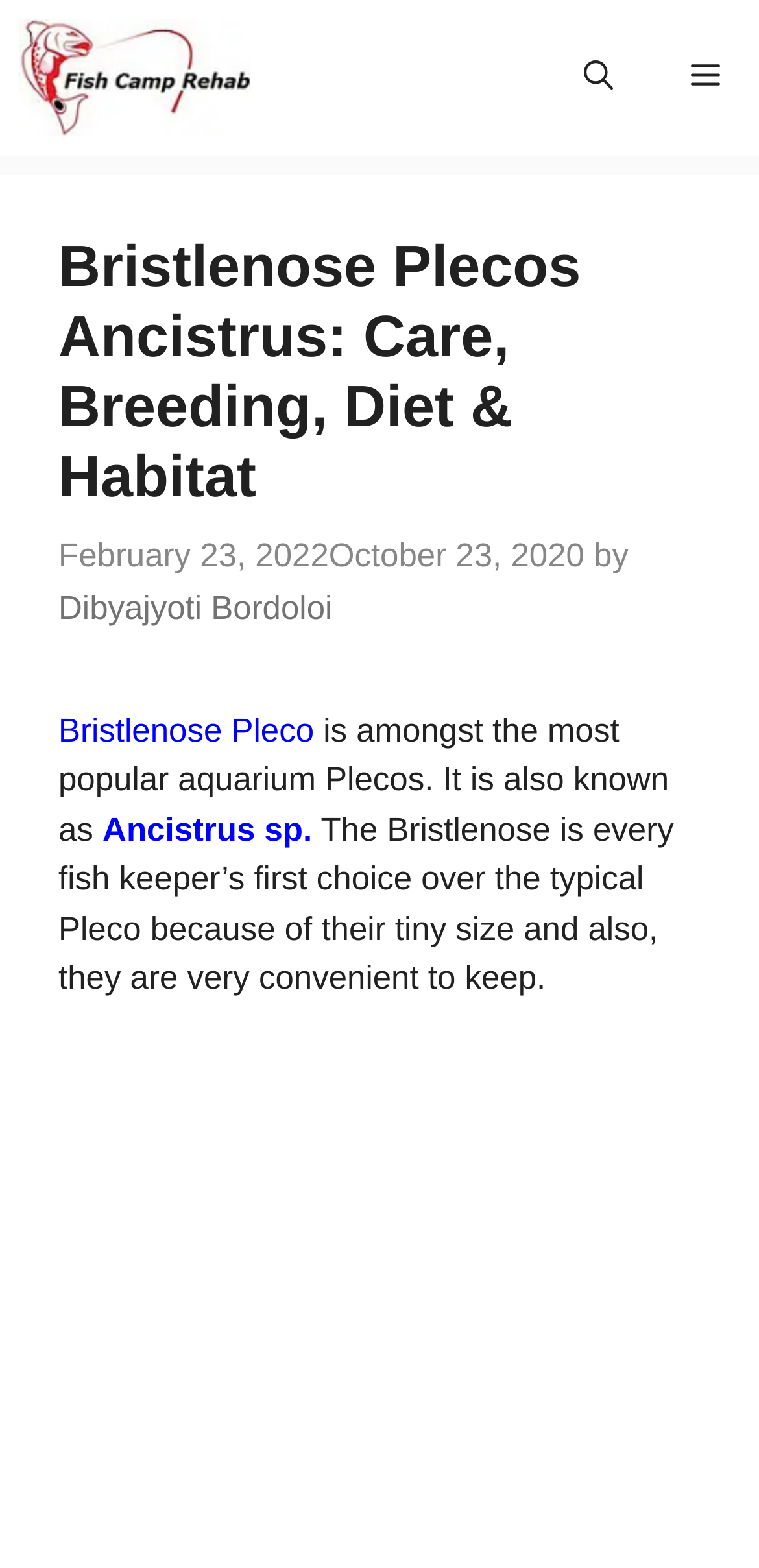Given the webpage screenshot, identify the bounding box of the UI element that matches this description: "Bristlenose Pleco".

[0.077, 0.454, 0.414, 0.477]